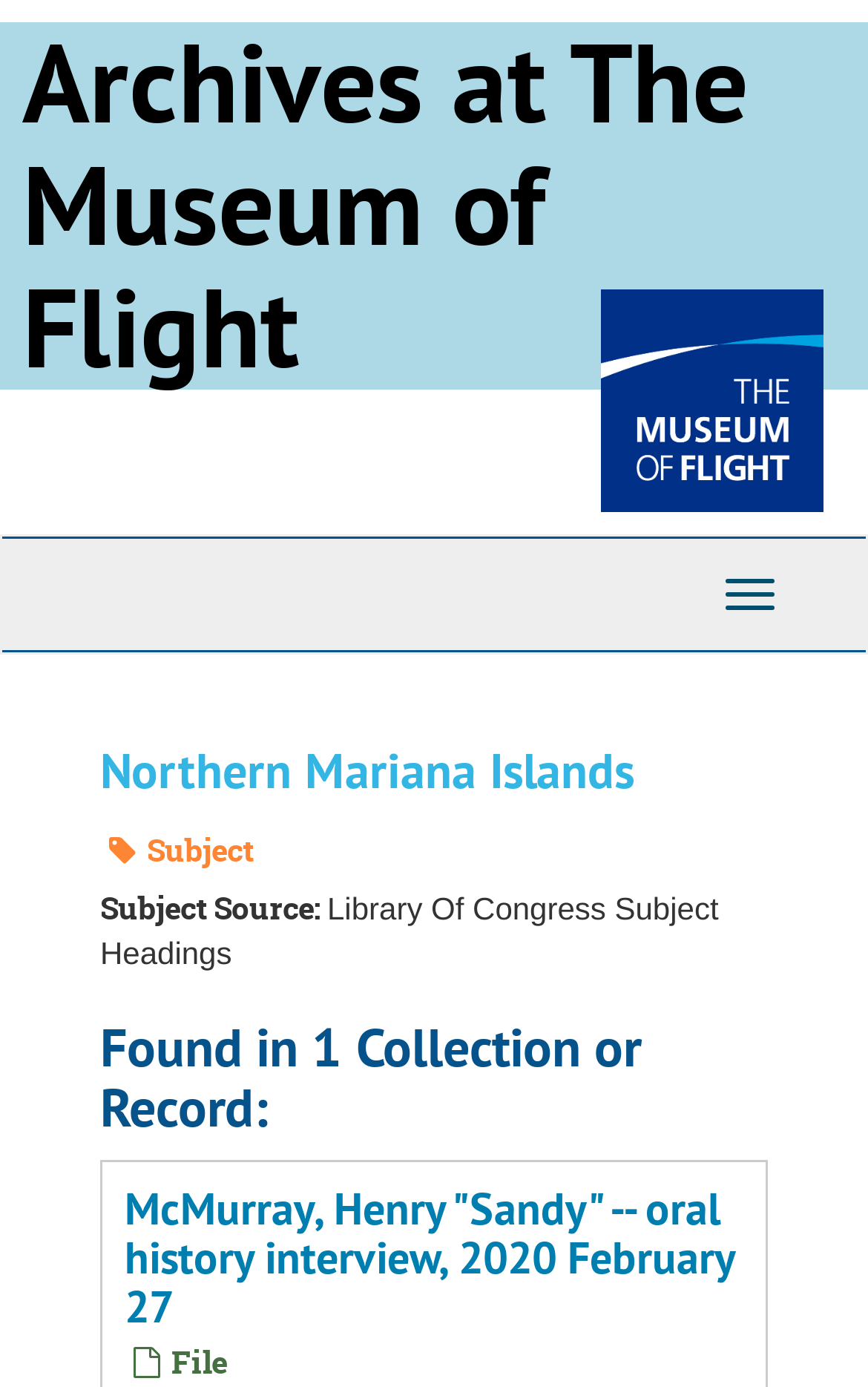How many collections or records are found?
Respond to the question with a single word or phrase according to the image.

1